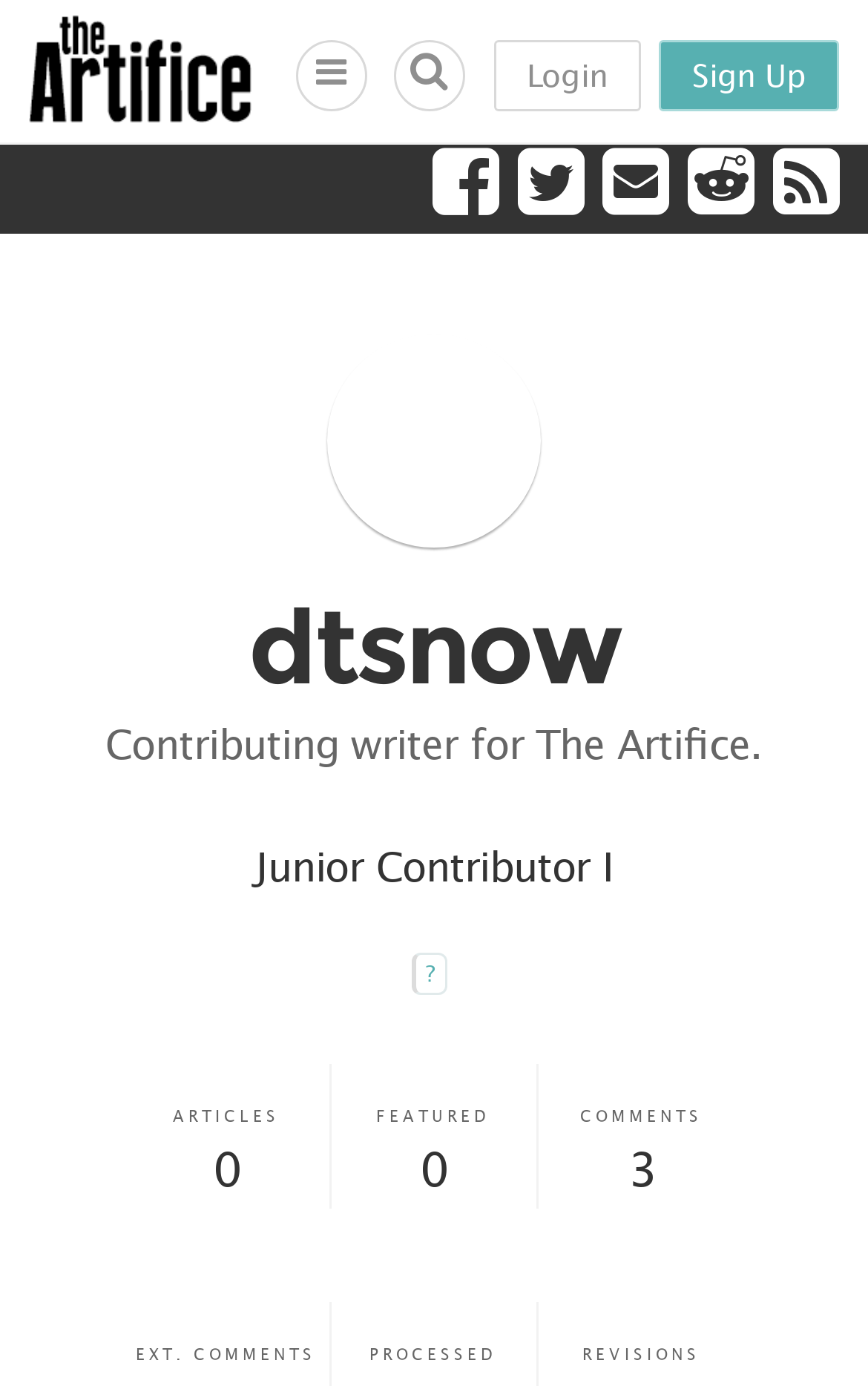How many external comments are there? Based on the image, give a response in one word or a short phrase.

0